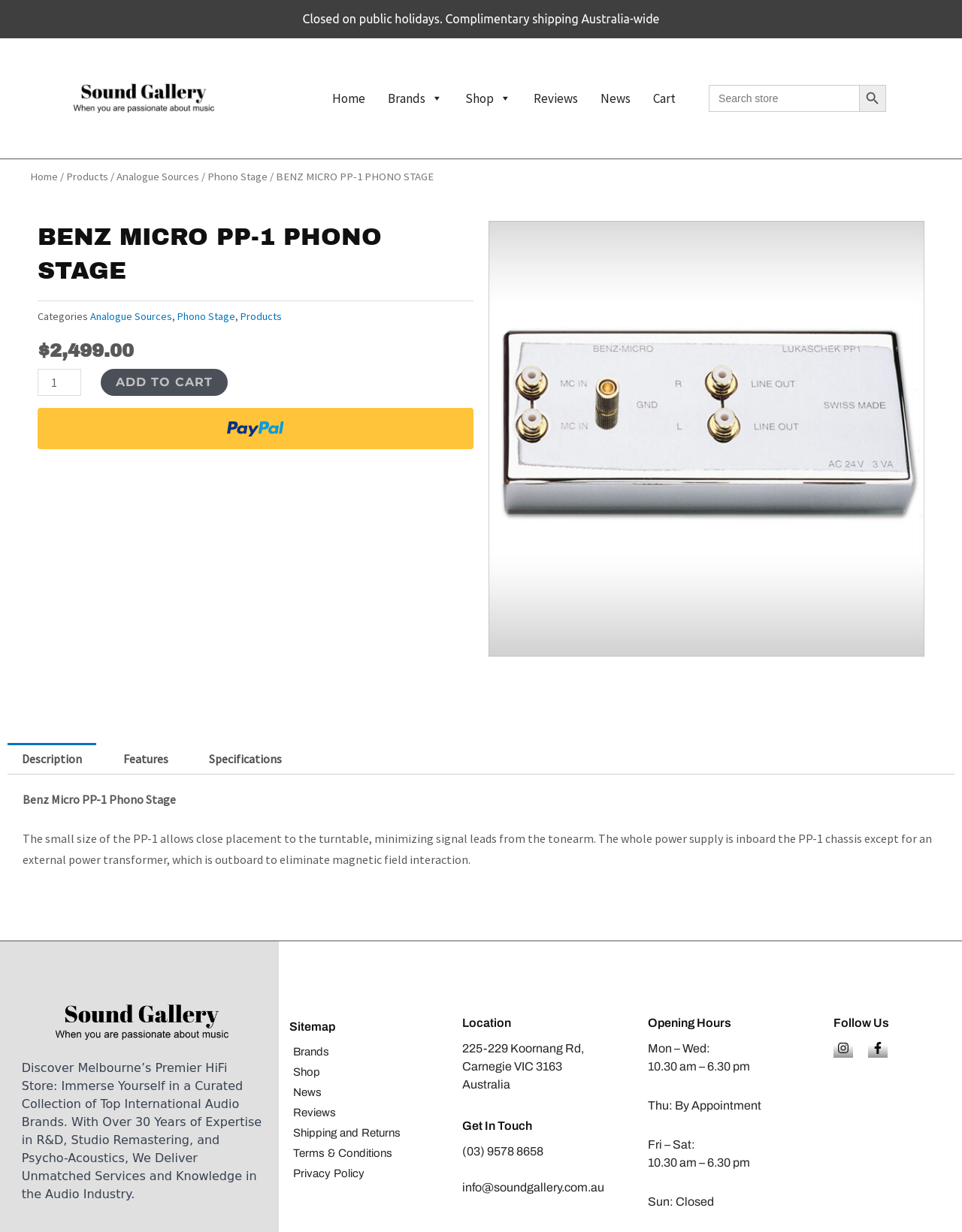Identify the bounding box coordinates of the area you need to click to perform the following instruction: "read the article about improving graduate skills through an undergraduate conference".

None